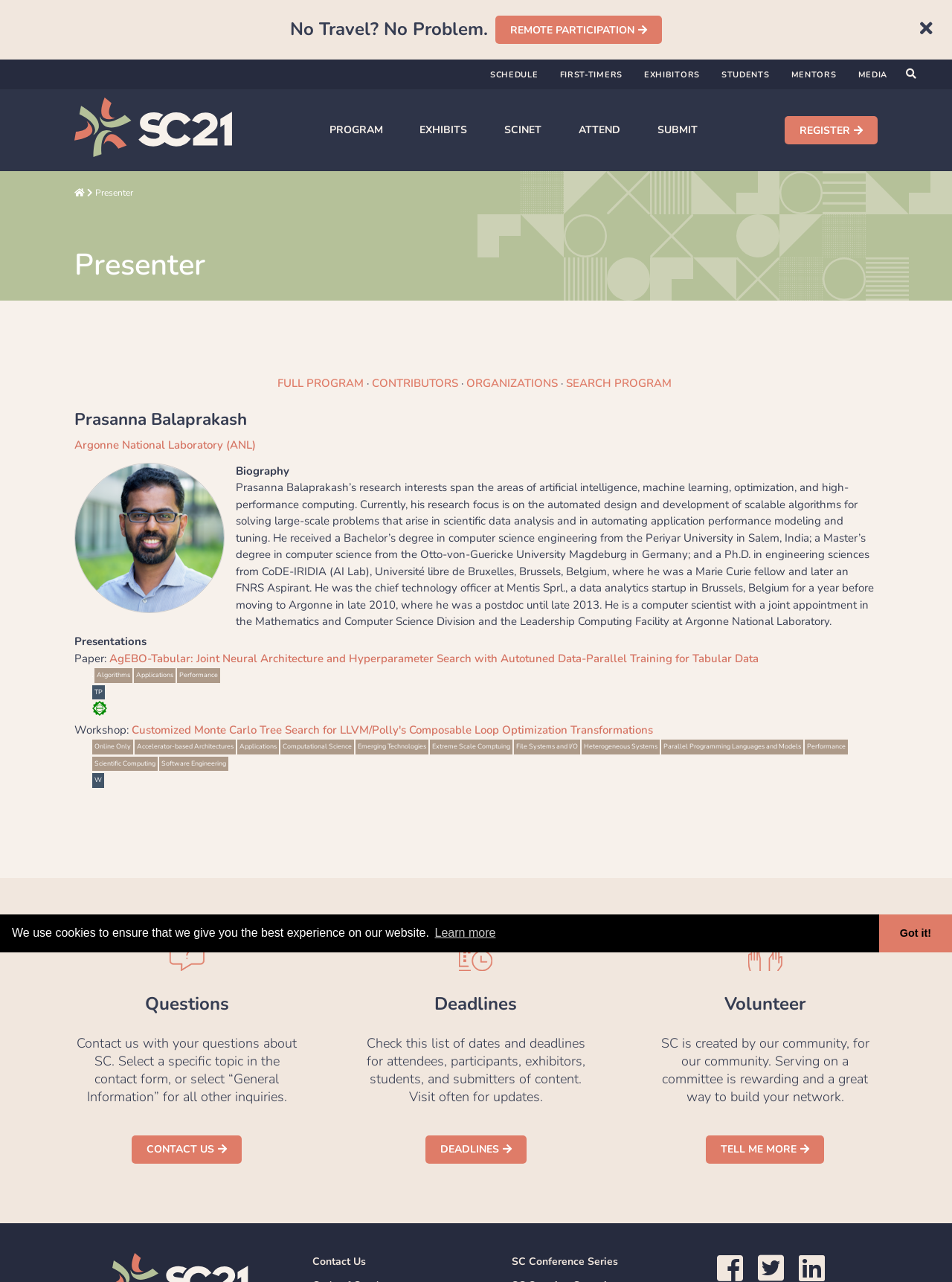Pinpoint the bounding box coordinates of the area that must be clicked to complete this instruction: "contact us with questions about SC".

[0.138, 0.885, 0.254, 0.908]